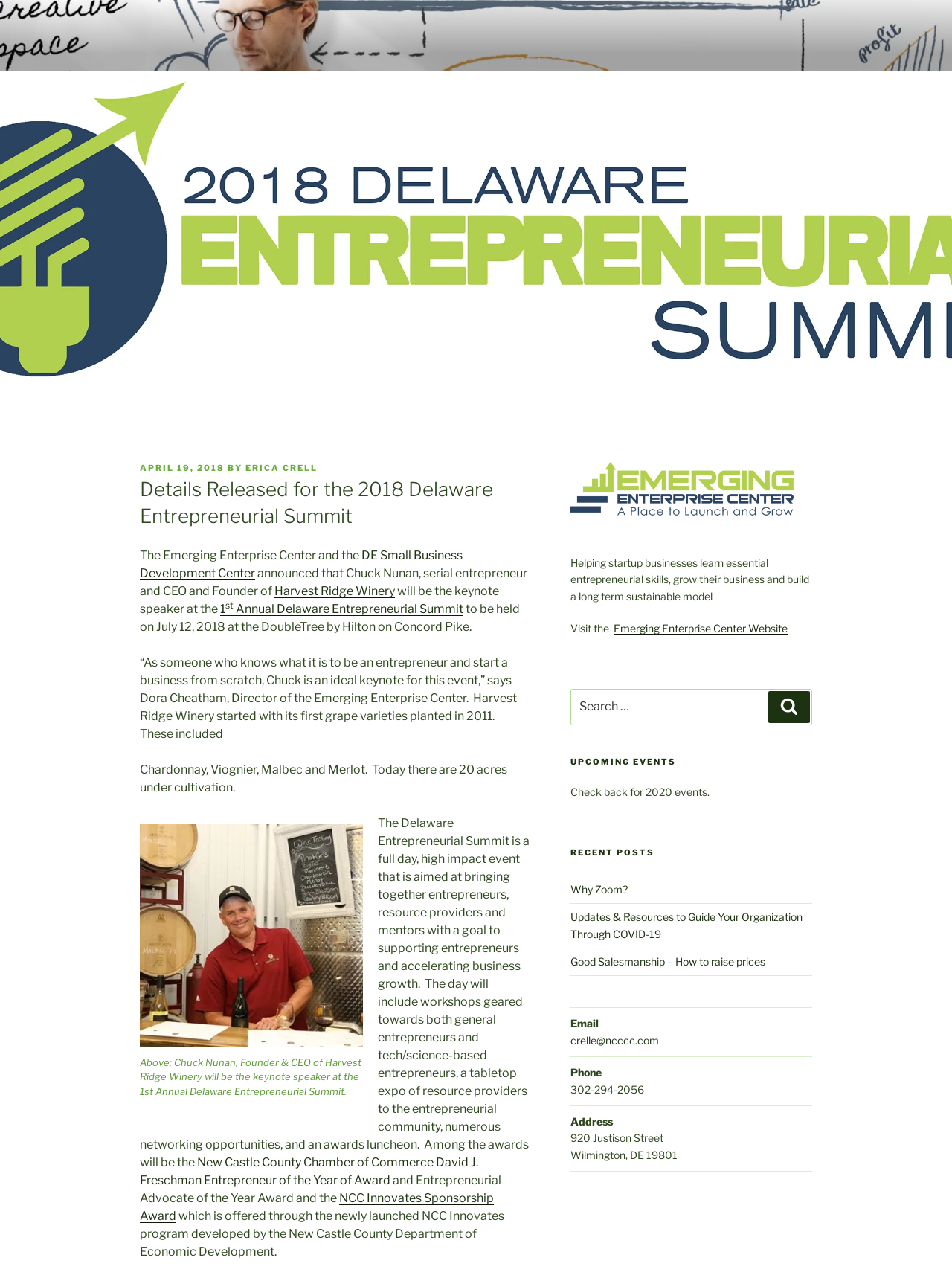What is the name of the event where Chuck Nunan will be the keynote speaker?
Using the image as a reference, answer with just one word or a short phrase.

Delaware Entrepreneurial Summit